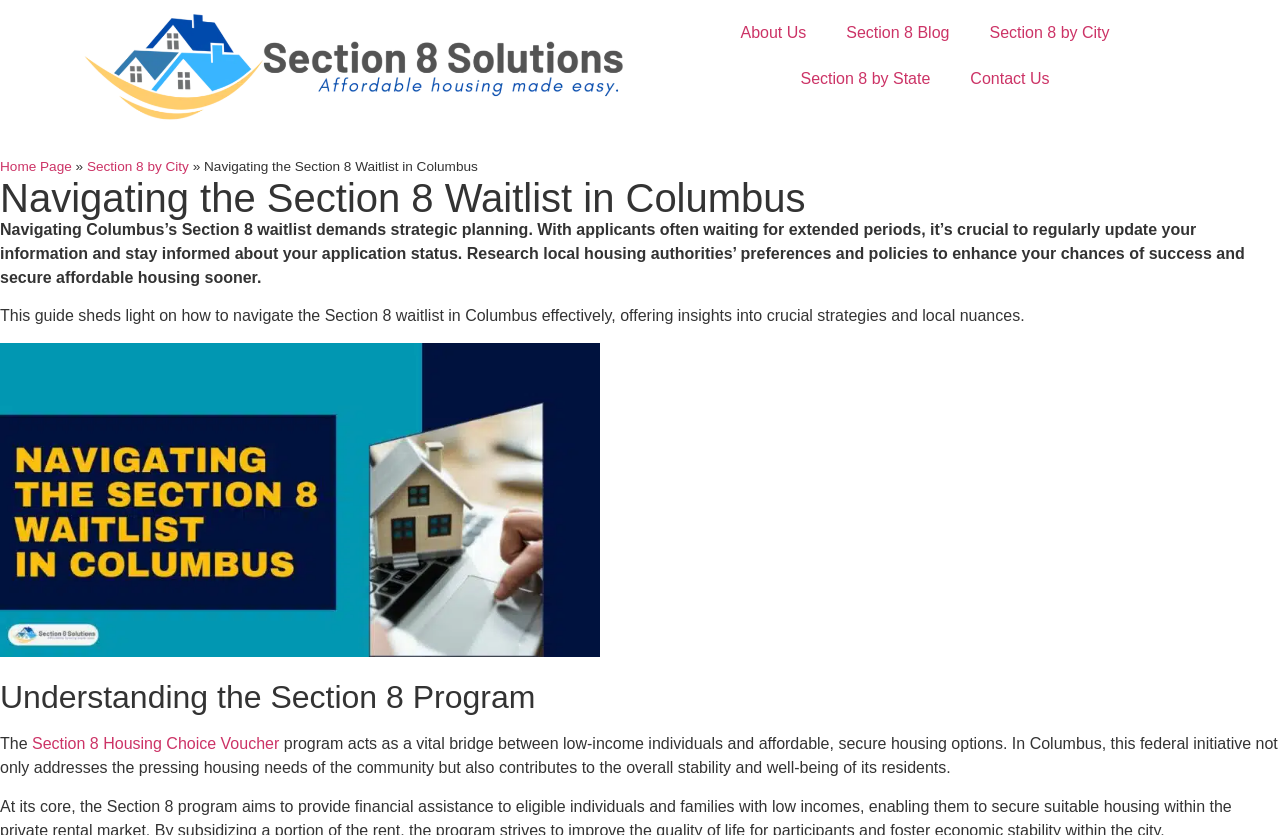Identify the bounding box coordinates of the clickable region to carry out the given instruction: "learn about navigating the Section 8 waitlist in Columbus".

[0.0, 0.213, 1.0, 0.261]